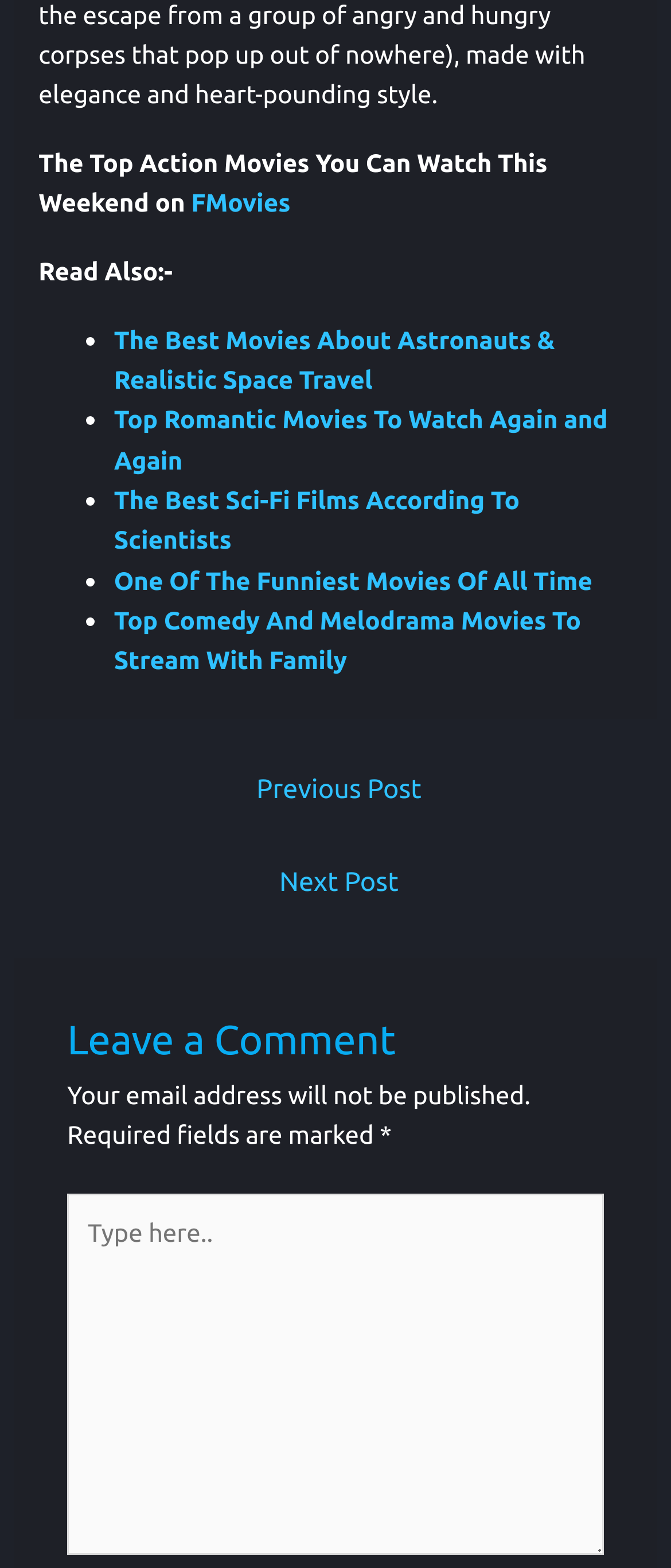Pinpoint the bounding box coordinates of the element that must be clicked to accomplish the following instruction: "Leave a comment". The coordinates should be in the format of four float numbers between 0 and 1, i.e., [left, top, right, bottom].

[0.1, 0.643, 0.9, 0.685]